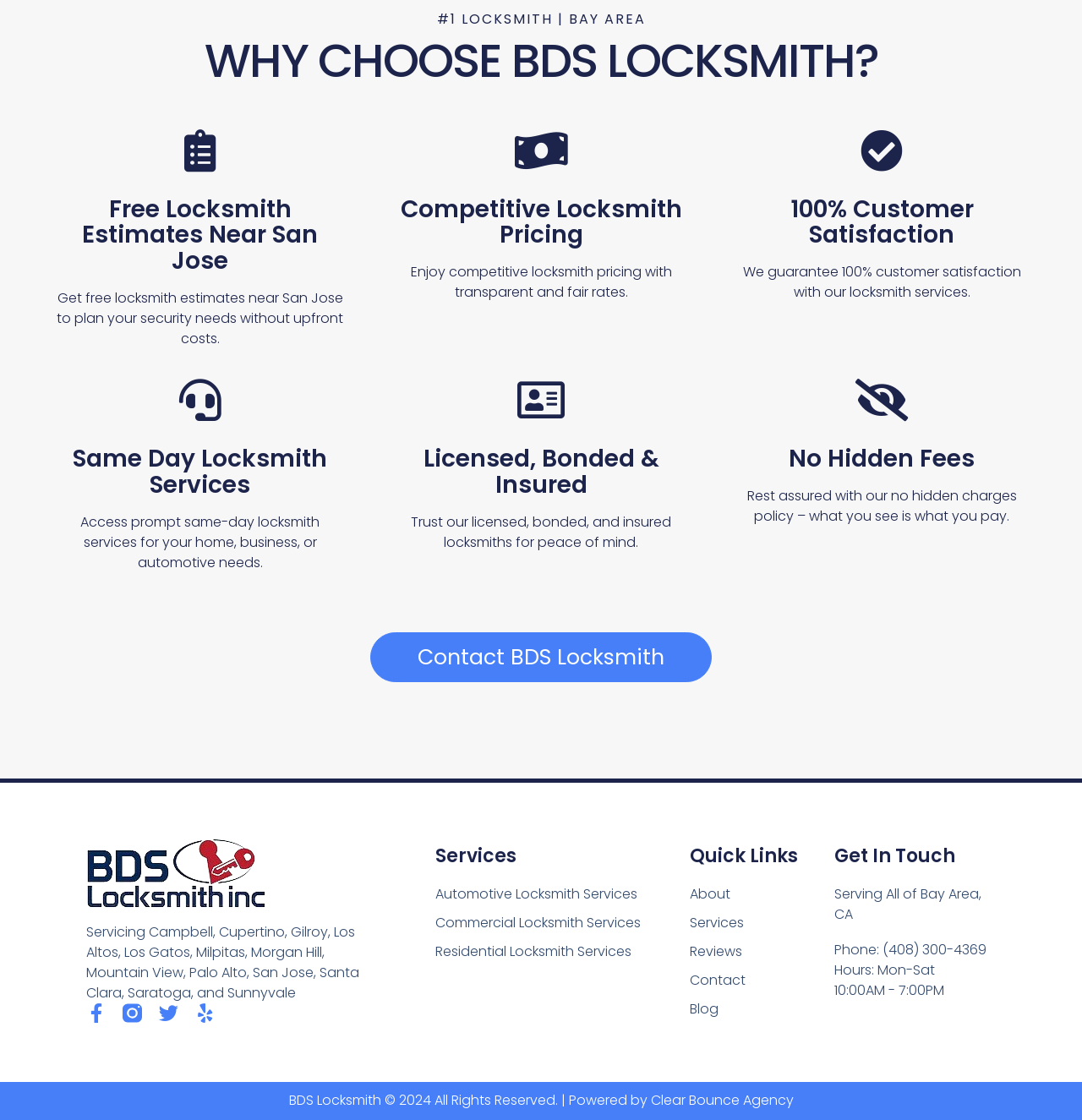Determine the bounding box coordinates of the clickable region to carry out the instruction: "View Automotive Locksmith Services".

[0.402, 0.789, 0.622, 0.807]